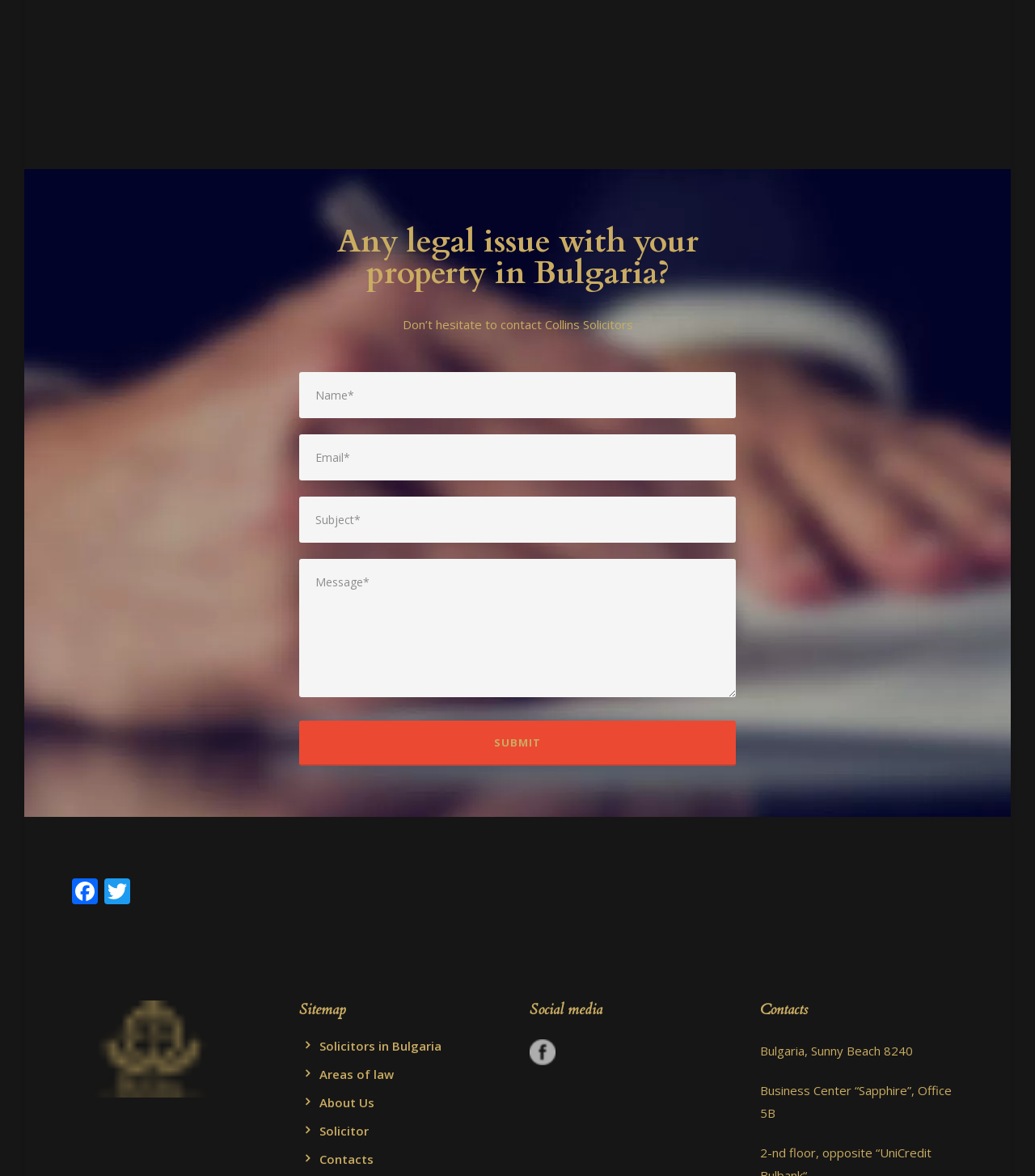Bounding box coordinates are specified in the format (top-left x, top-left y, bottom-right x, bottom-right y). All values are floating point numbers bounded between 0 and 1. Please provide the bounding box coordinate of the region this sentence describes: Facebook

[0.066, 0.747, 0.098, 0.772]